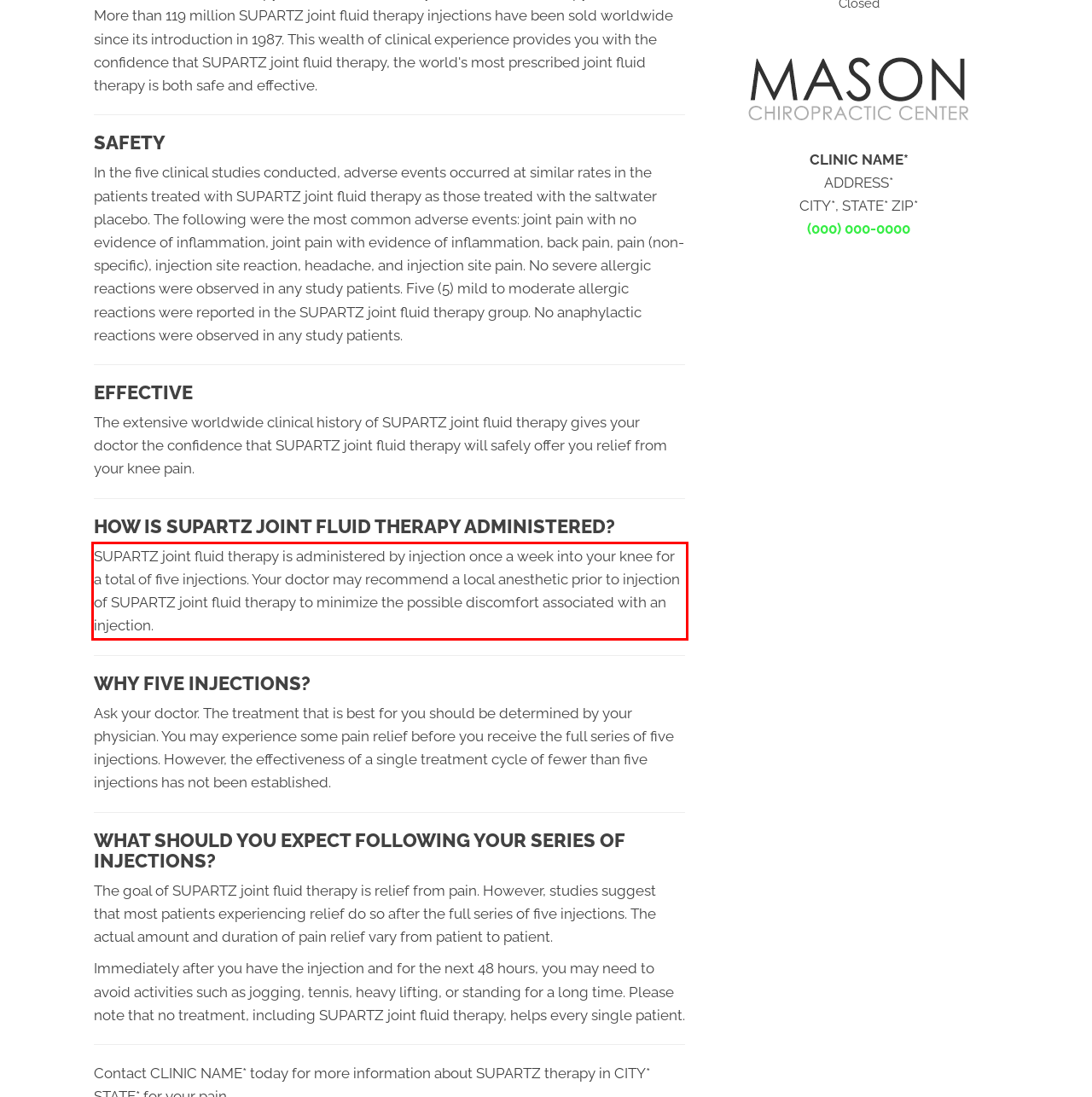There is a screenshot of a webpage with a red bounding box around a UI element. Please use OCR to extract the text within the red bounding box.

SUPARTZ joint fluid therapy is administered by injection once a week into your knee for a total of five injections. Your doctor may recommend a local anesthetic prior to injection of SUPARTZ joint fluid therapy to minimize the possible discomfort associated with an injection.